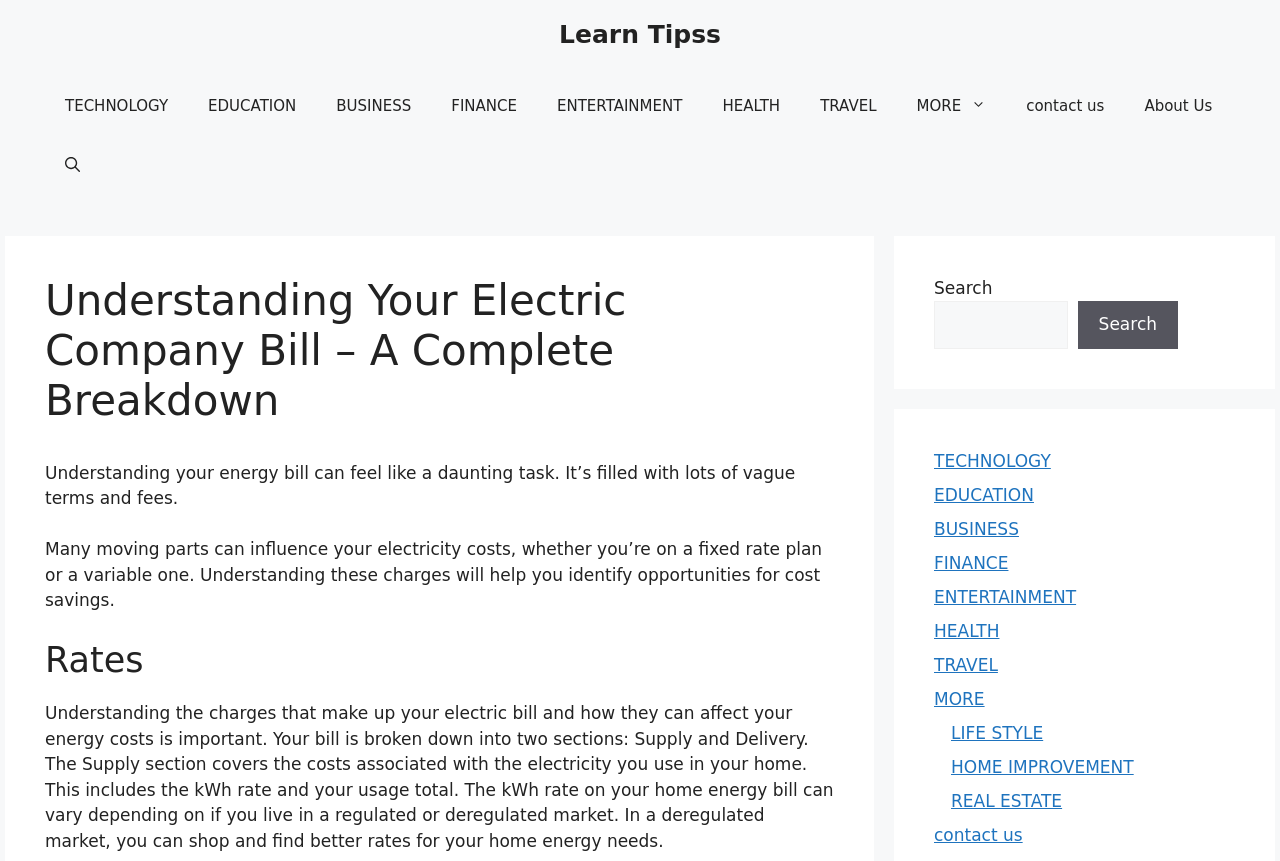What type of market can you shop for better rates?
Could you answer the question with a detailed and thorough explanation?

The webpage explains that in a deregulated market, you can shop and find better rates for your home energy needs. This implies that in a deregulated market, there is competition among energy providers, allowing consumers to choose from different rates and plans.